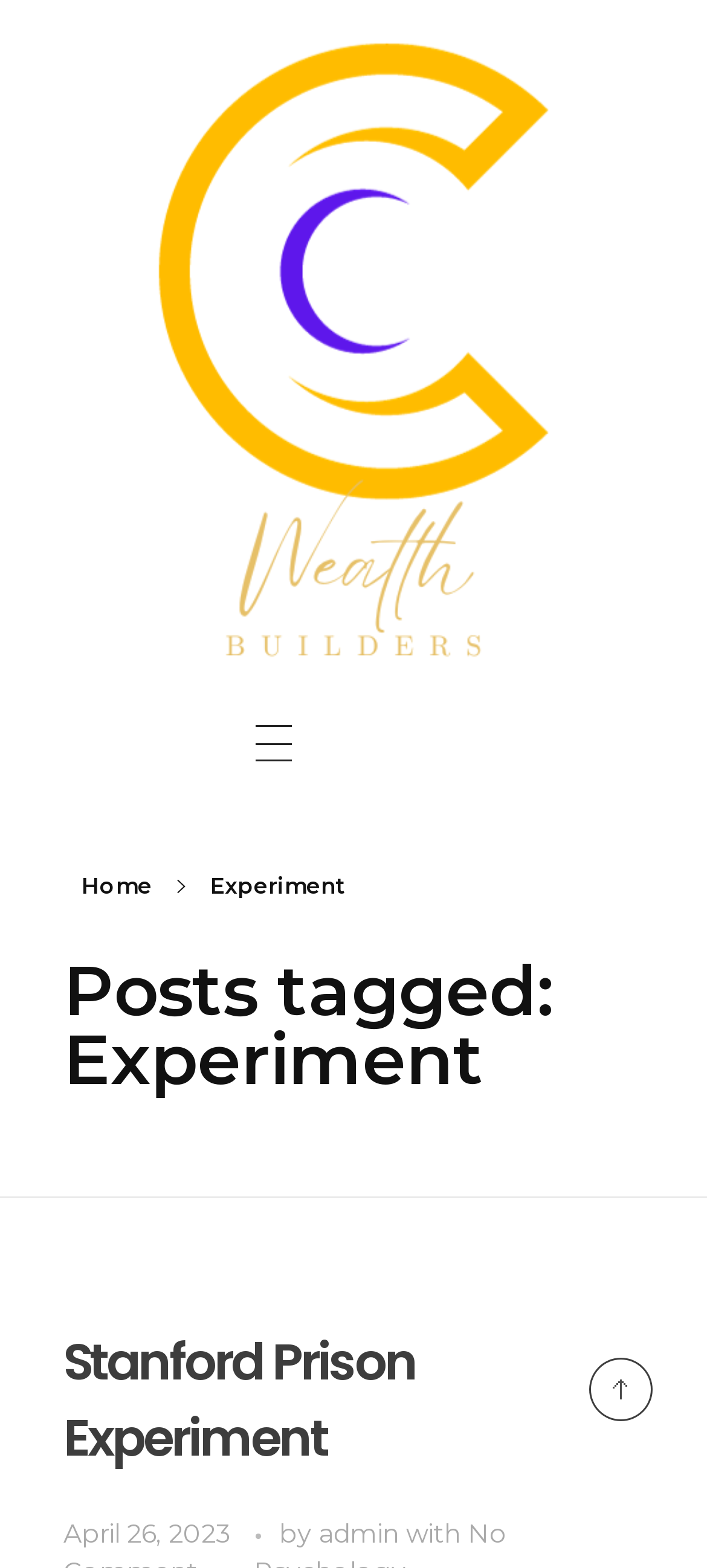Using the element description Wisdom Web, predict the bounding box coordinates for the UI element. Provide the coordinates in (top-left x, top-left y, bottom-right x, bottom-right y) format with values ranging from 0 to 1.

[0.362, 0.542, 0.638, 0.598]